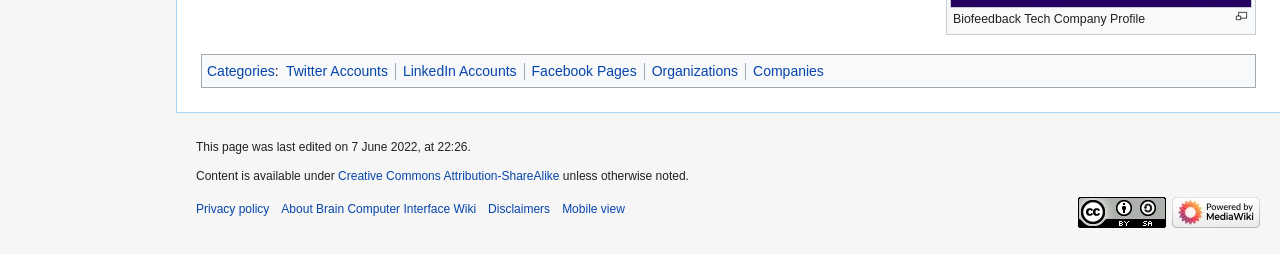Analyze the image and answer the question with as much detail as possible: 
What is the license for the content?

The license for the content is 'Creative Commons Attribution-ShareAlike' which is mentioned in the link element 'Creative Commons Attribution-ShareAlike' with bounding box coordinates [0.264, 0.664, 0.437, 0.719]